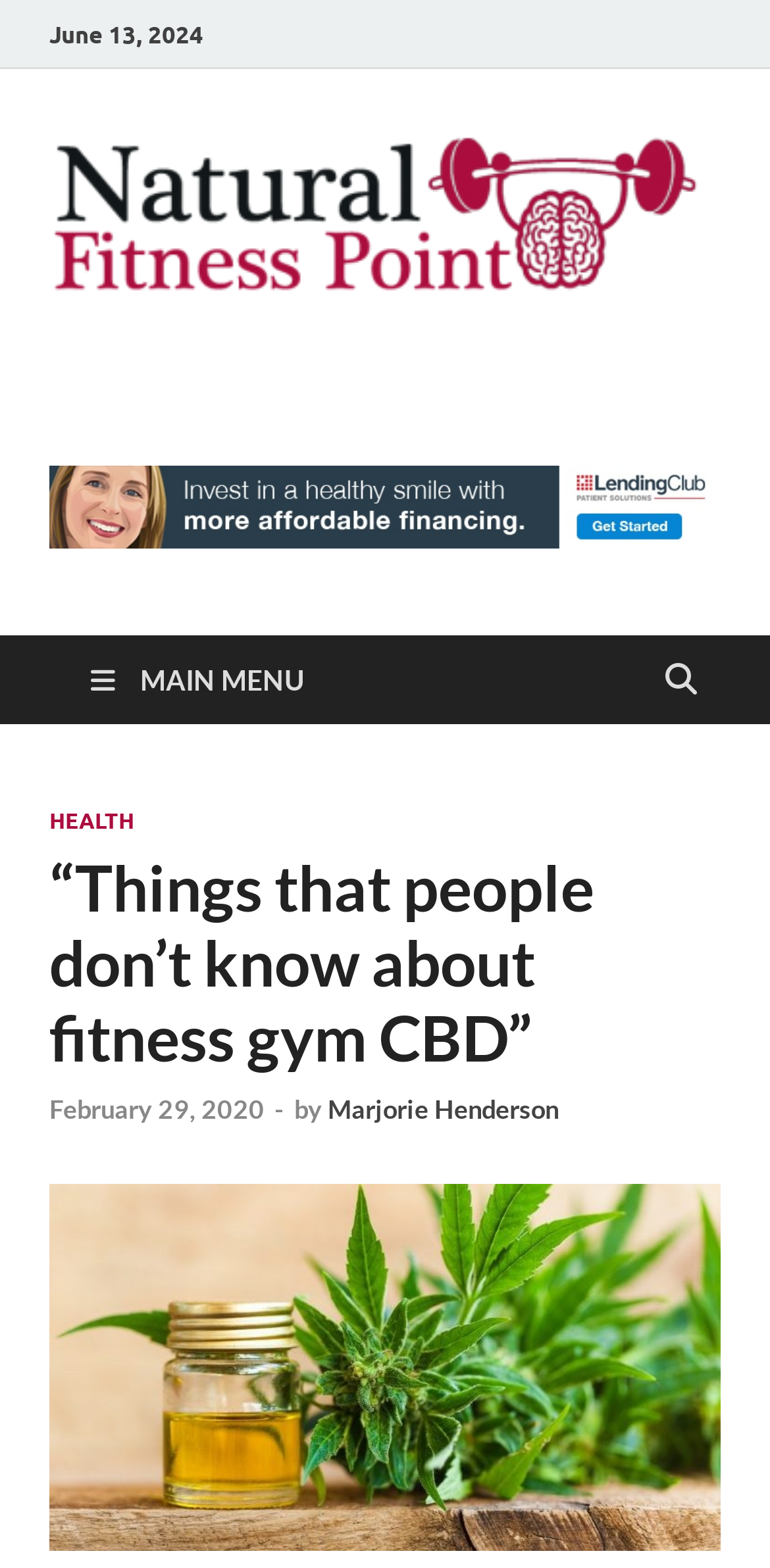Please respond to the question with a concise word or phrase:
What is the date of the article?

June 13, 2024